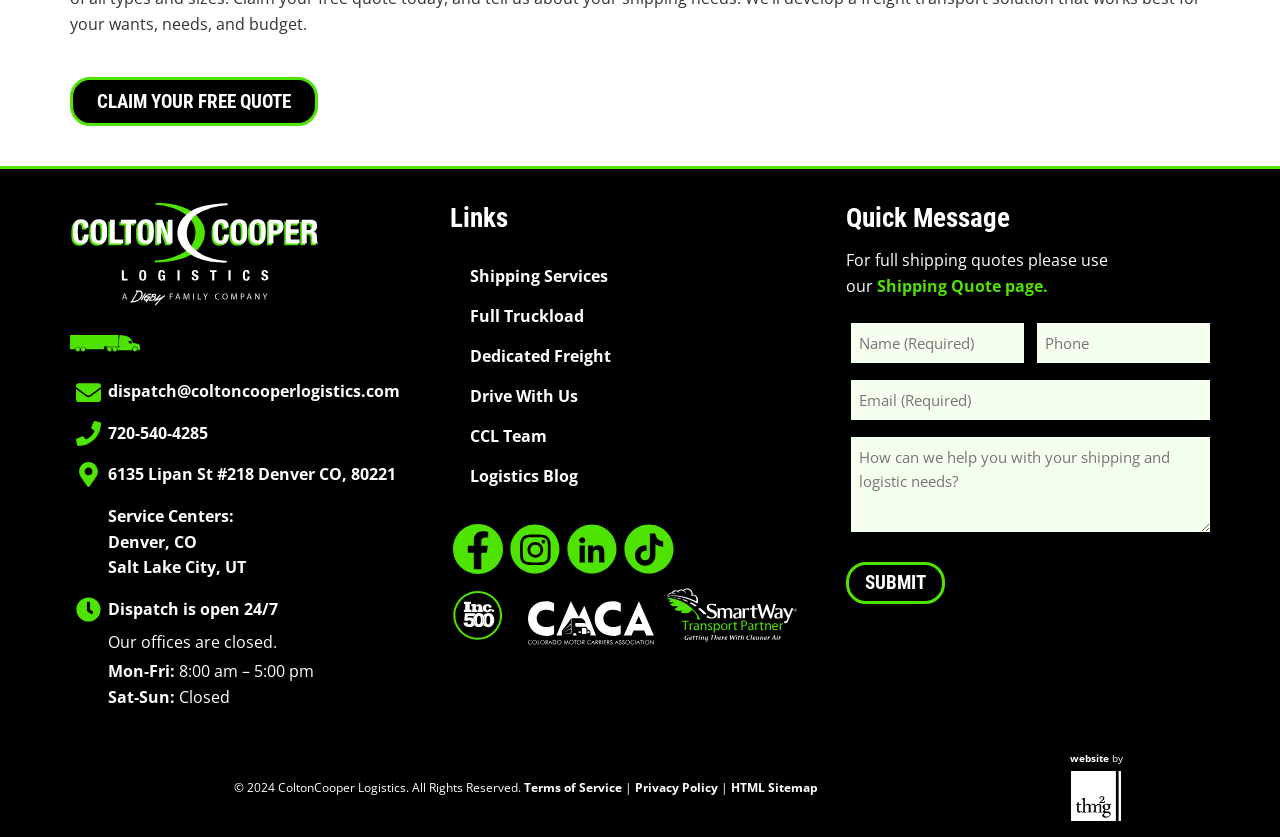Determine the coordinates of the bounding box for the clickable area needed to execute this instruction: "Click the 'Submit' button".

[0.661, 0.672, 0.738, 0.721]